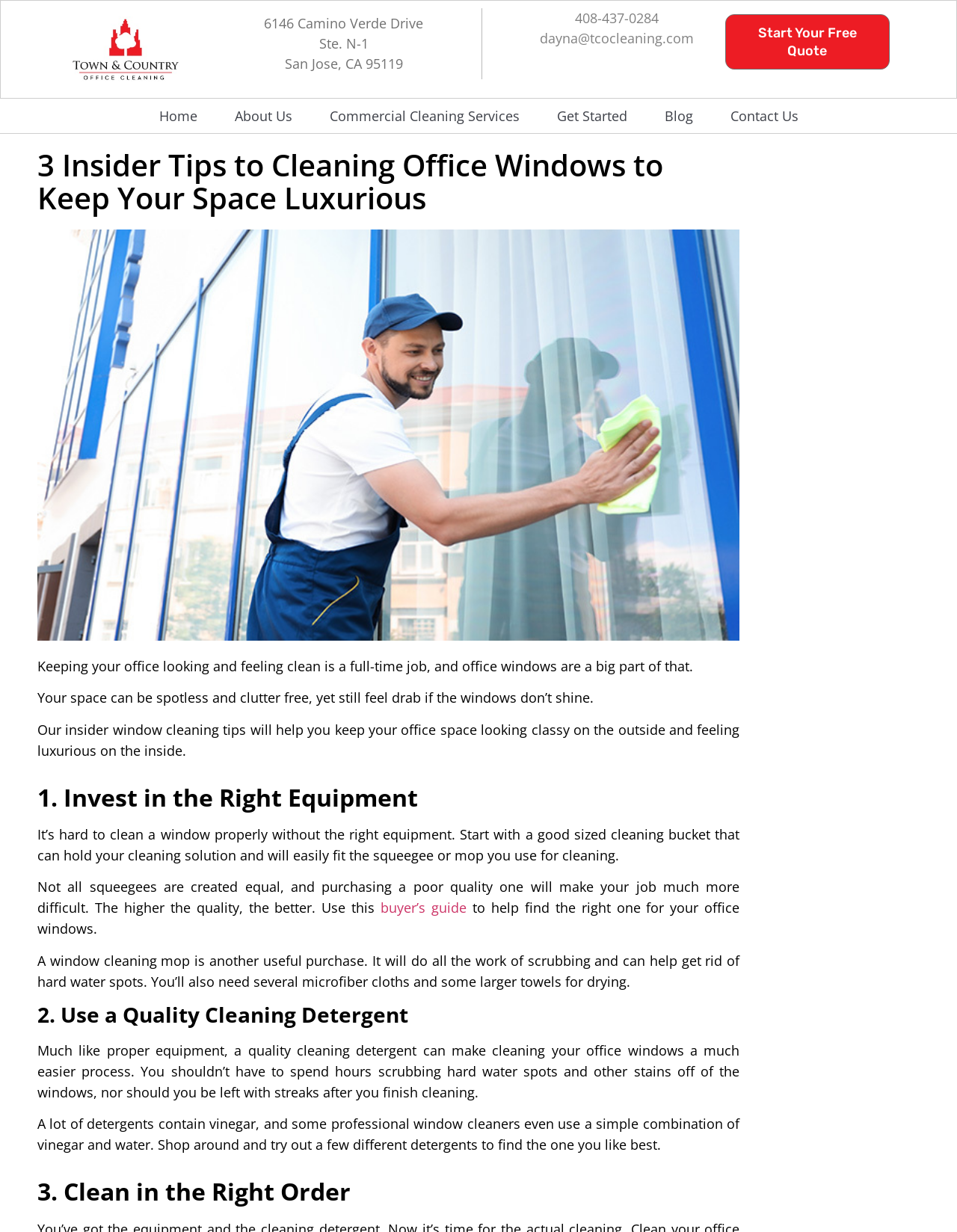Could you highlight the region that needs to be clicked to execute the instruction: "Start your free quote"?

[0.758, 0.011, 0.929, 0.056]